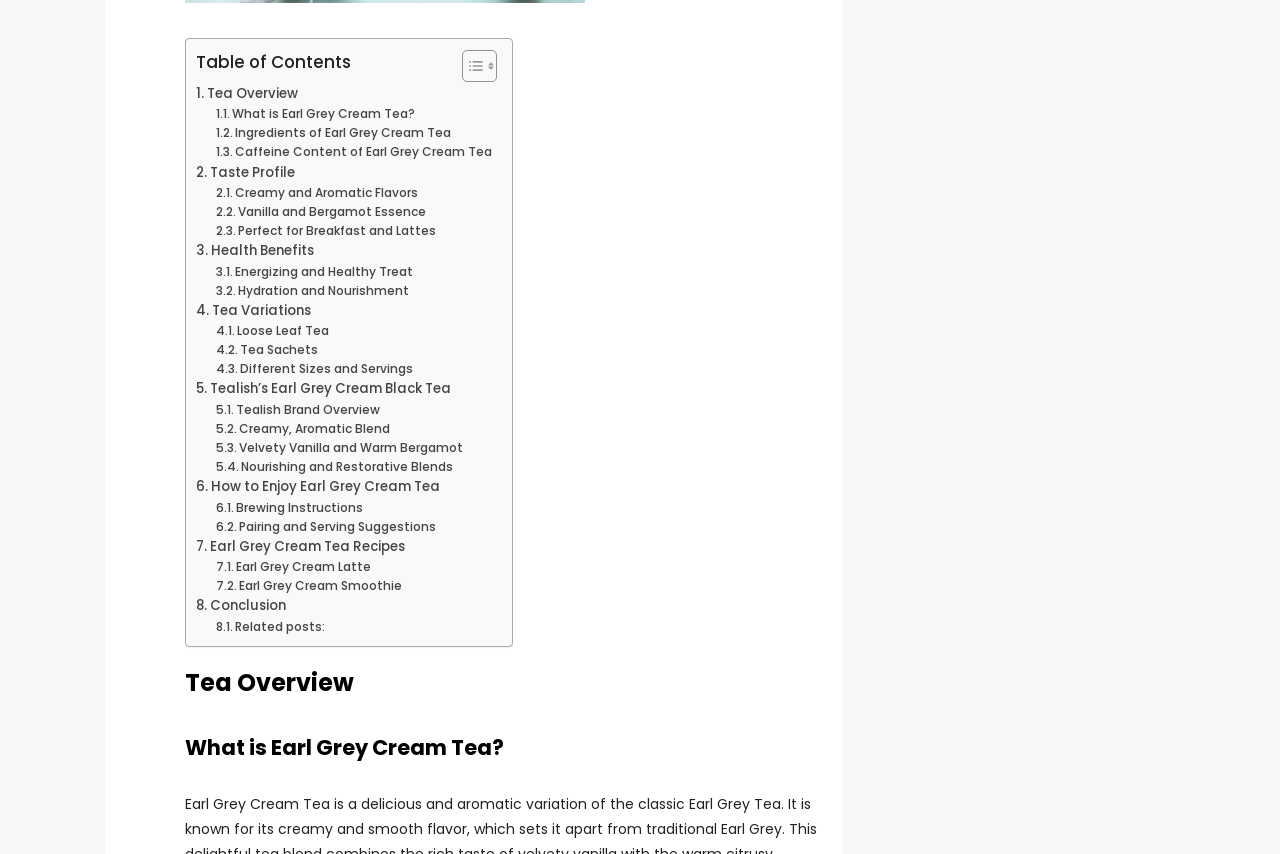What is the main topic of this webpage?
Look at the image and respond with a one-word or short phrase answer.

Earl Grey Cream Tea